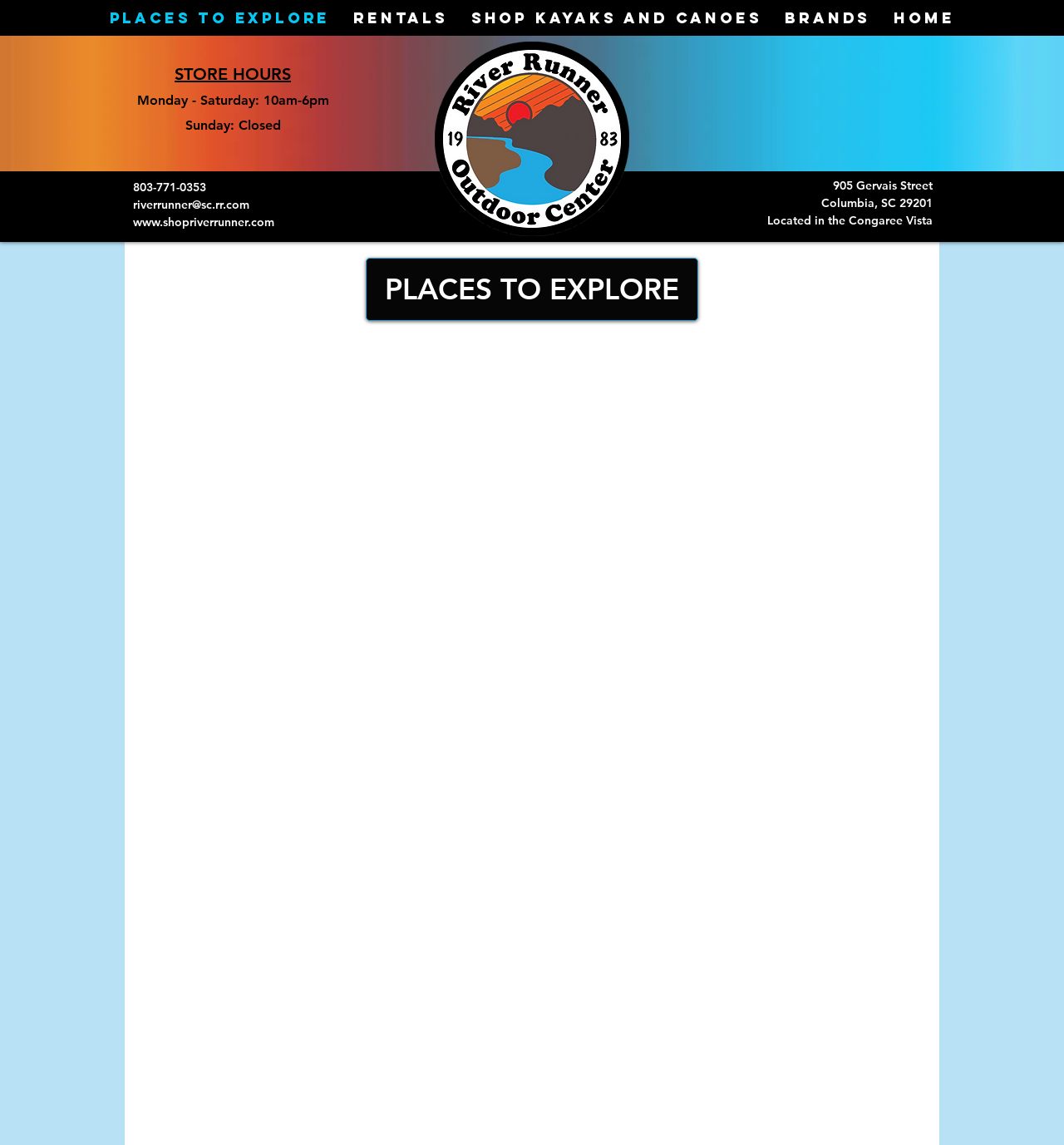Determine the bounding box coordinates of the UI element described below. Use the format (top-left x, top-left y, bottom-right x, bottom-right y) with floating point numbers between 0 and 1: Shop Kayaks and Canoes

[0.435, 0.0, 0.724, 0.031]